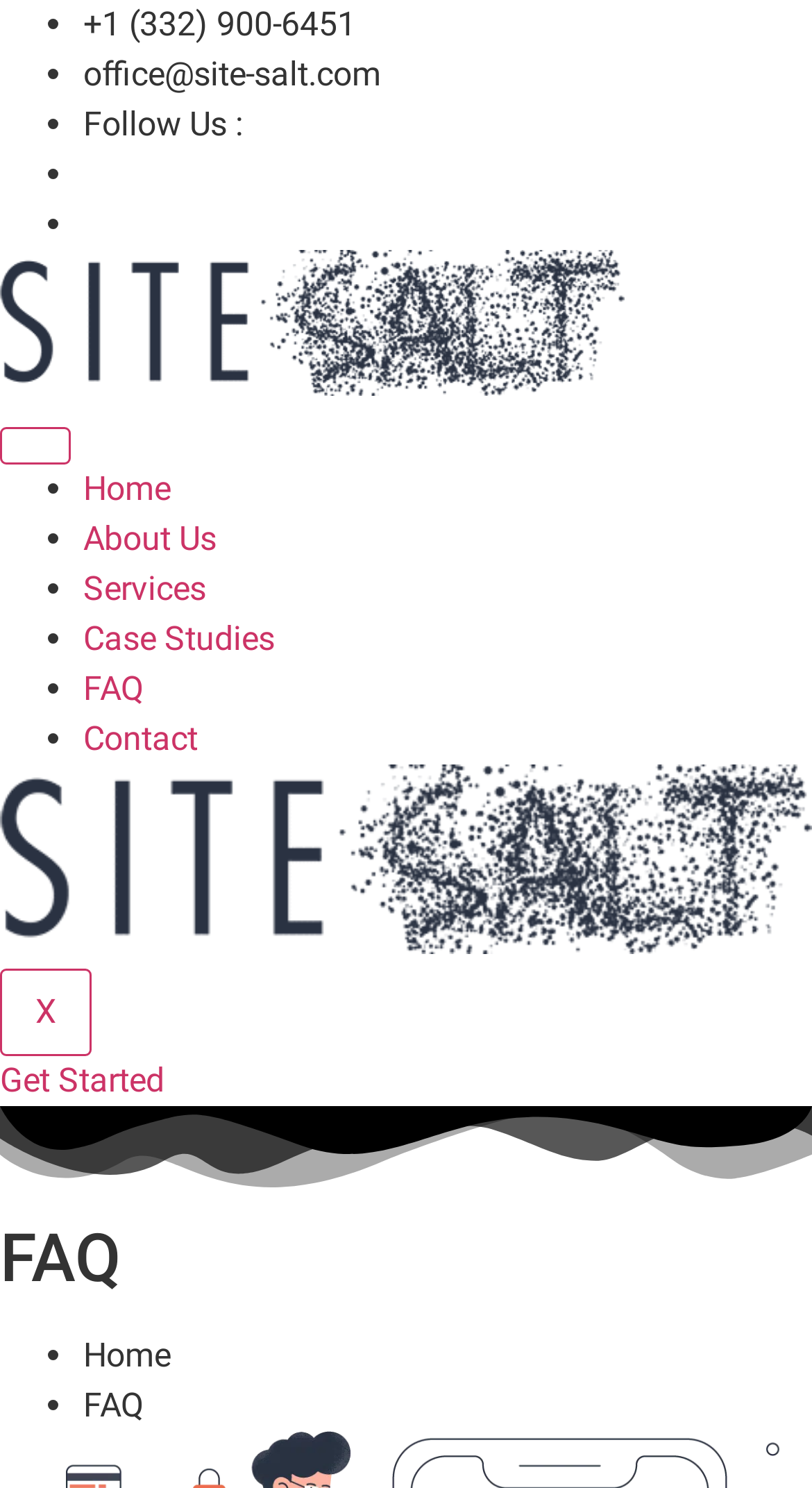Locate the bounding box coordinates of the segment that needs to be clicked to meet this instruction: "Click the 'hamburger-icon' button".

[0.0, 0.287, 0.087, 0.312]